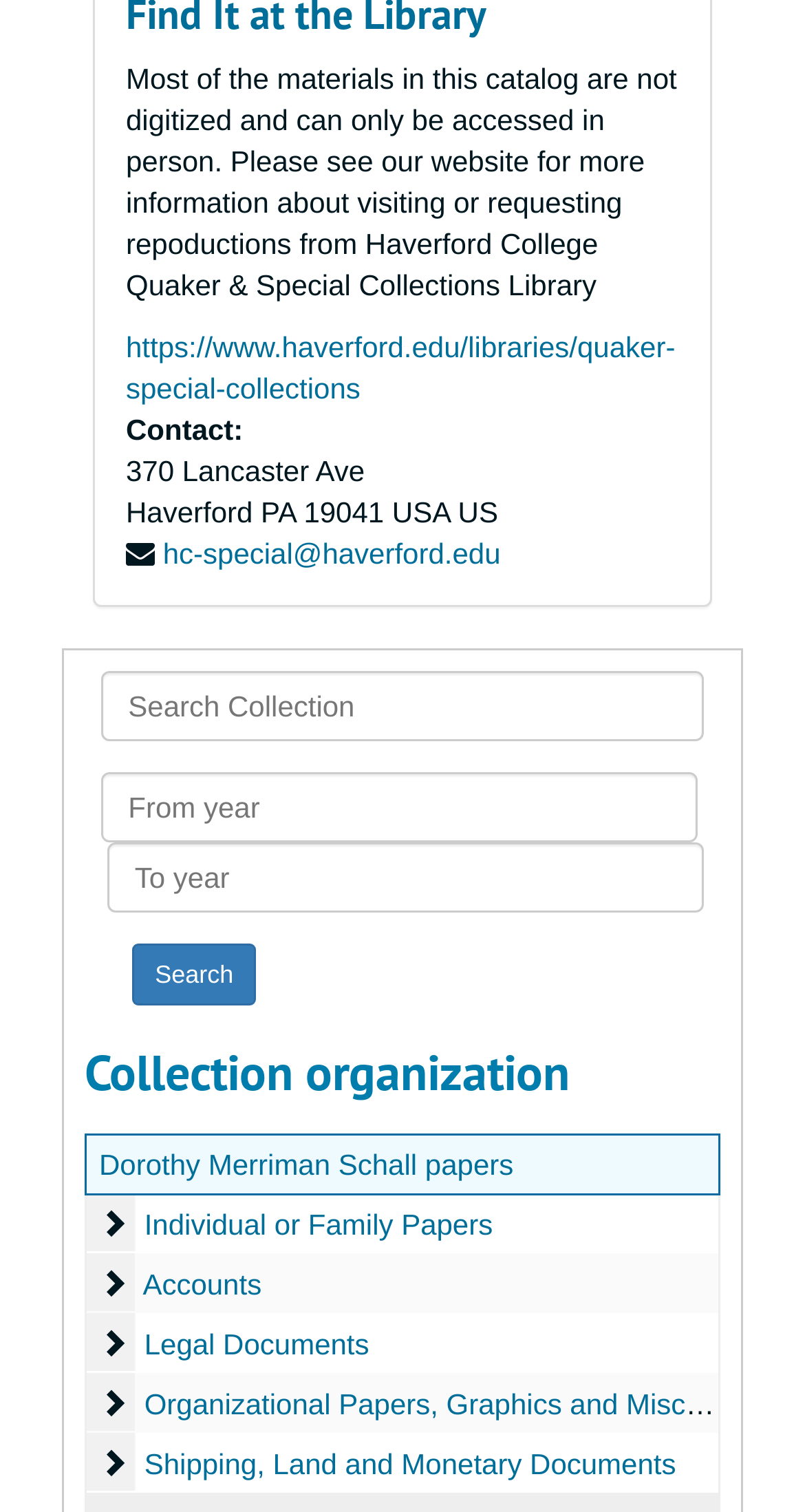What is the purpose of the 'Search Collection' textbox?
Based on the image, respond with a single word or phrase.

To search the collection